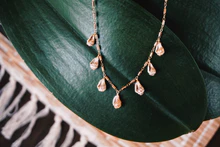Generate an elaborate caption for the image.

This elegant necklace features a delicate gold-filled chain adorned with seven small shells, thoughtfully arranged to create a beautiful layered effect. Each shell charm is uniquely crafted, showcasing the artisan's attention to detail and commitment to handmade quality. The necklace rests gracefully on a vibrant green leaf, enhancing its natural aesthetic, while a textured backdrop adds warmth to the composition. Ideal for adding a touch of sophistication to any outfit, this piece exemplifies a fusion of nature and elegance.